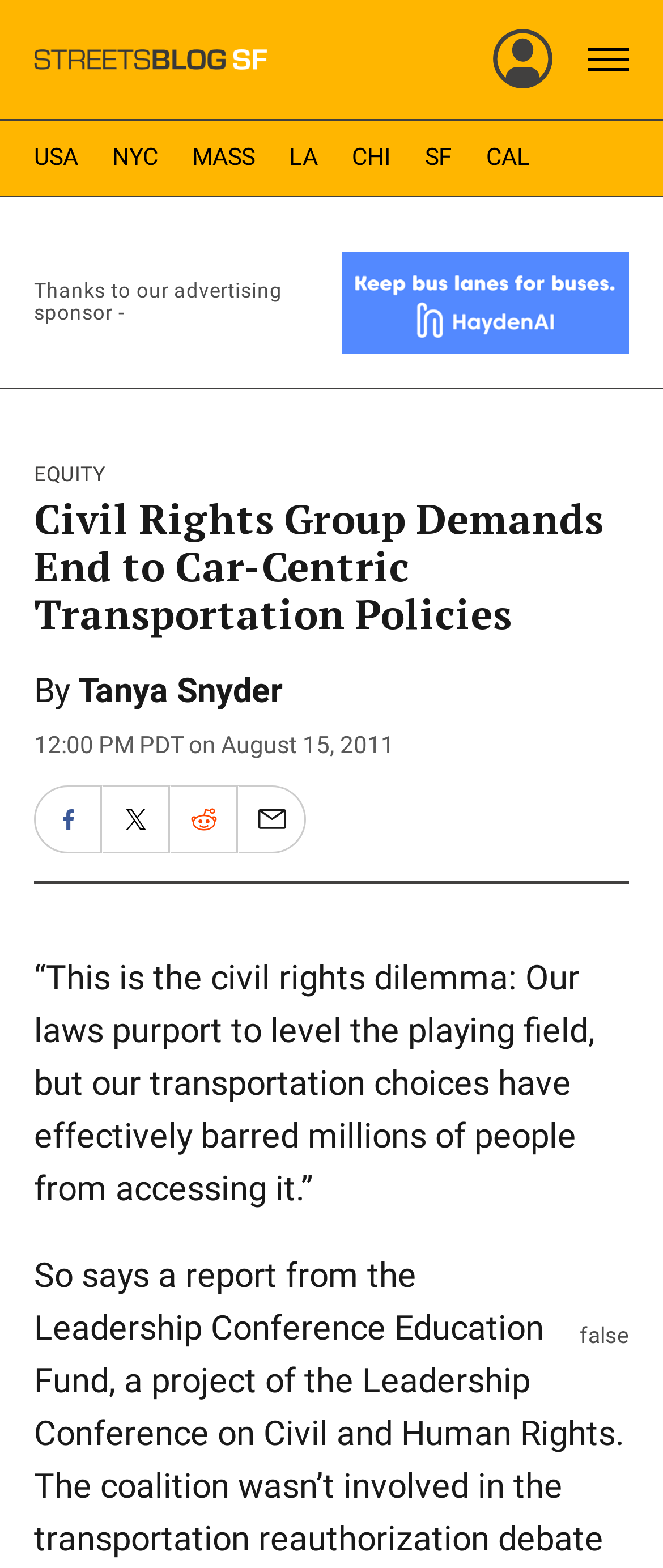Using the details from the image, please elaborate on the following question: What is the name of the website?

I determined the answer by looking at the link 'Streetsblog San Francisco home' at the top left corner of the webpage, which suggests that the website is Streetsblog San Francisco.